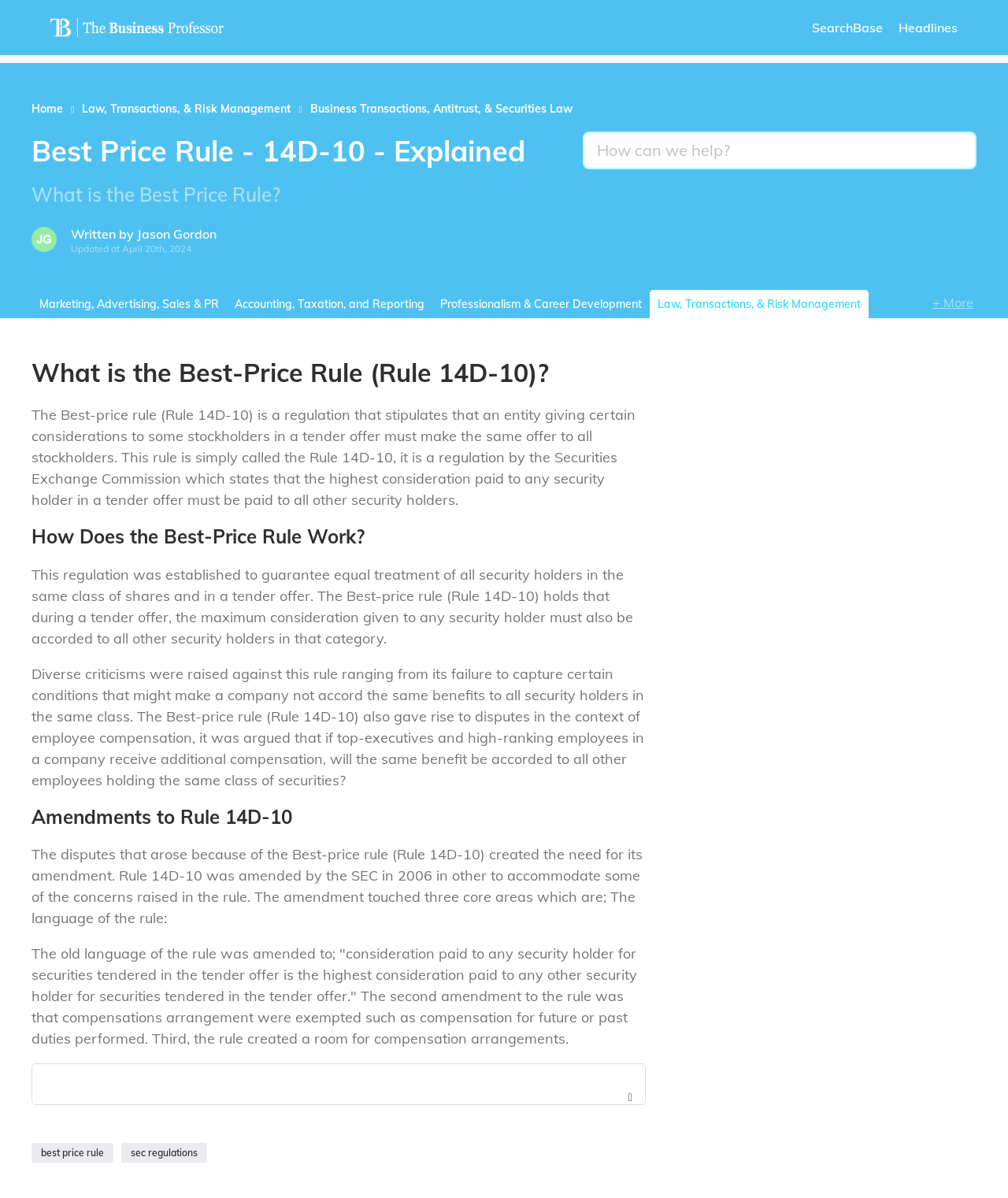Locate the bounding box coordinates of the clickable area to execute the instruction: "Browse by 'Author'". Provide the coordinates as four float numbers between 0 and 1, represented as [left, top, right, bottom].

None